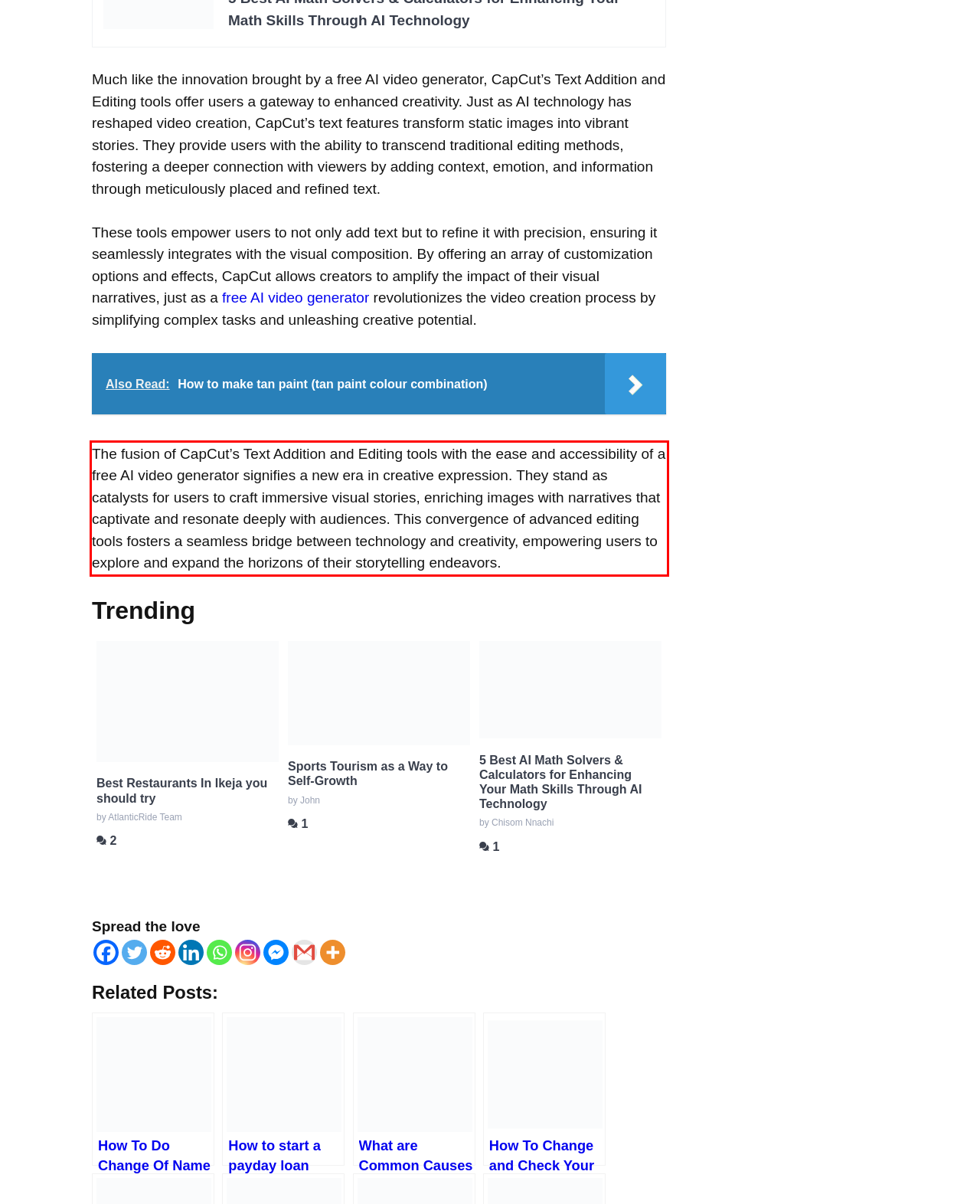Examine the screenshot of the webpage, locate the red bounding box, and generate the text contained within it.

The fusion of CapCut’s Text Addition and Editing tools with the ease and accessibility of a free AI video generator signifies a new era in creative expression. They stand as catalysts for users to craft immersive visual stories, enriching images with narratives that captivate and resonate deeply with audiences. This convergence of advanced editing tools fosters a seamless bridge between technology and creativity, empowering users to explore and expand the horizons of their storytelling endeavors.